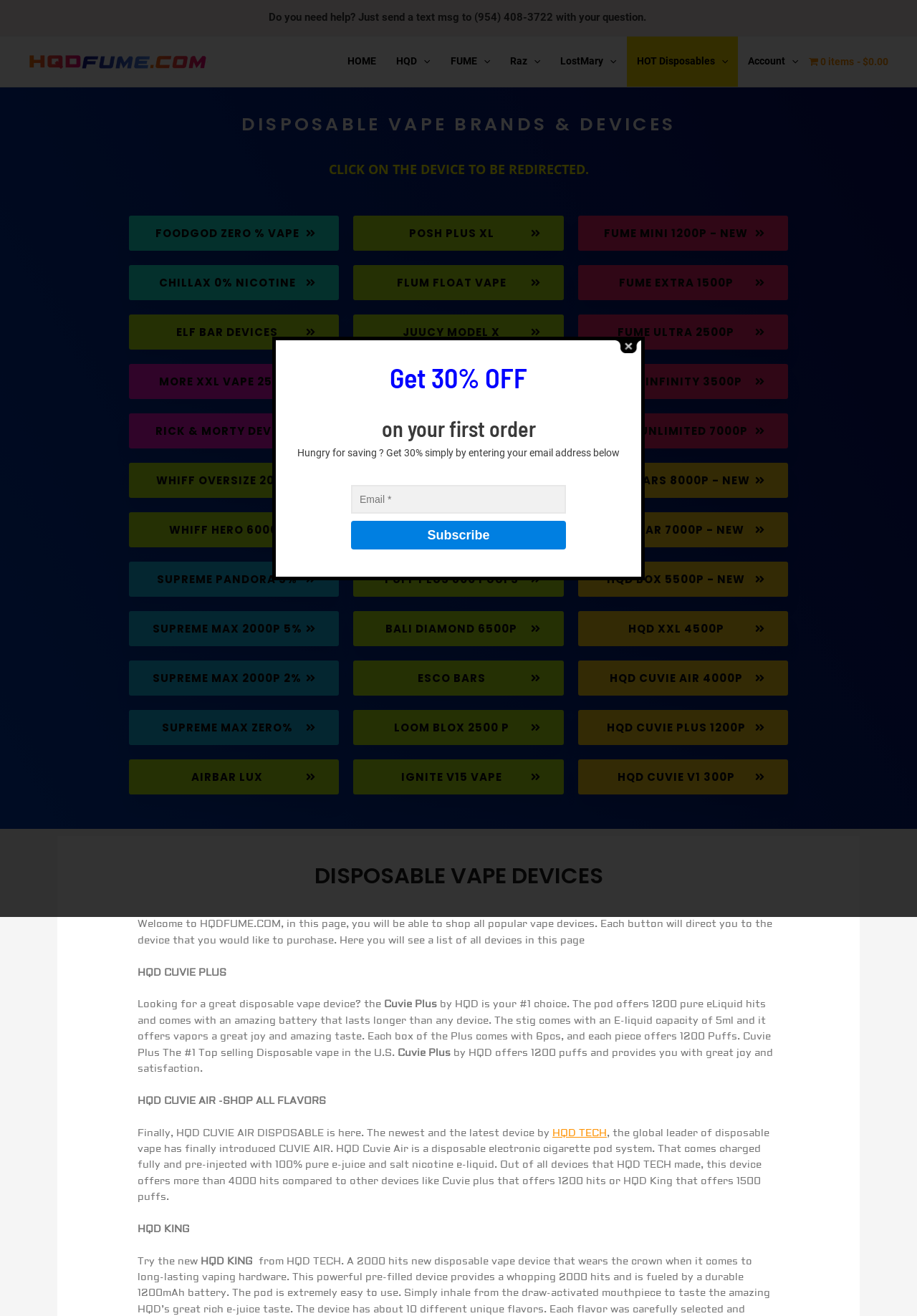Find the bounding box coordinates for the UI element that matches this description: "Puff Plus 800 Puufs".

[0.385, 0.427, 0.615, 0.454]